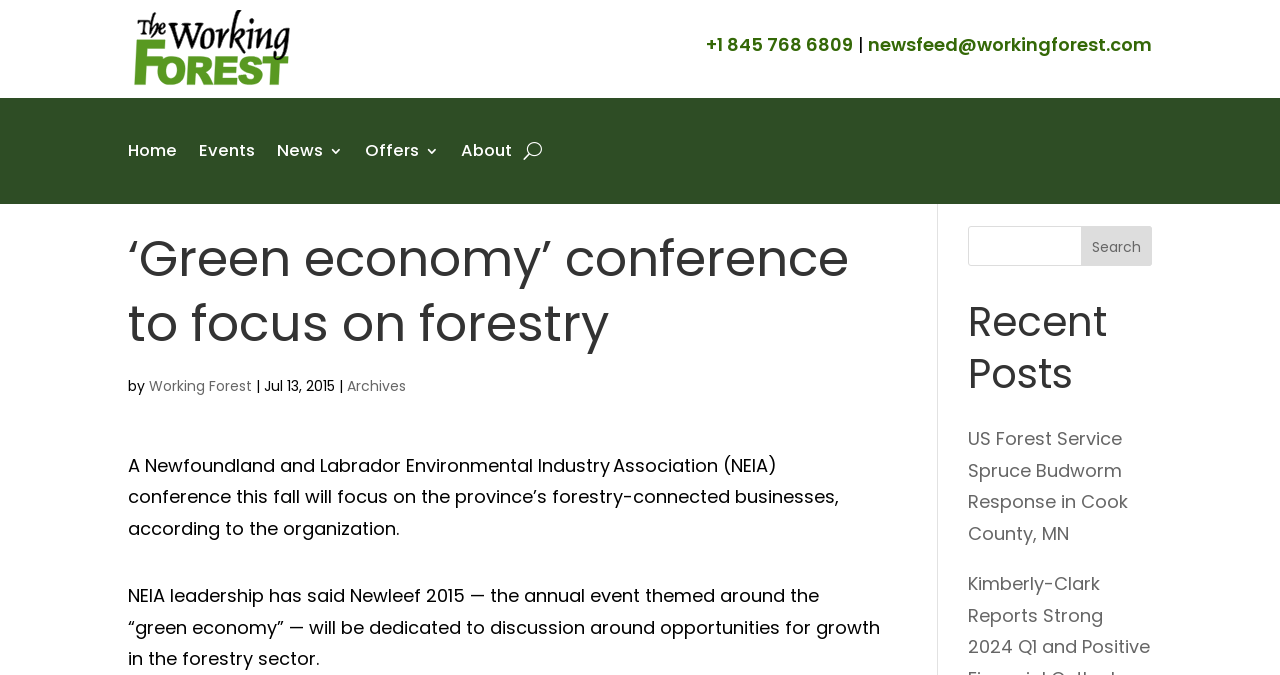What is the email address to contact?
Please provide a detailed and comprehensive answer to the question.

I found the email address by looking at the top-right corner of the webpage, where there is a section with contact information. The email address is listed as 'newsfeed@workingforest.com'.